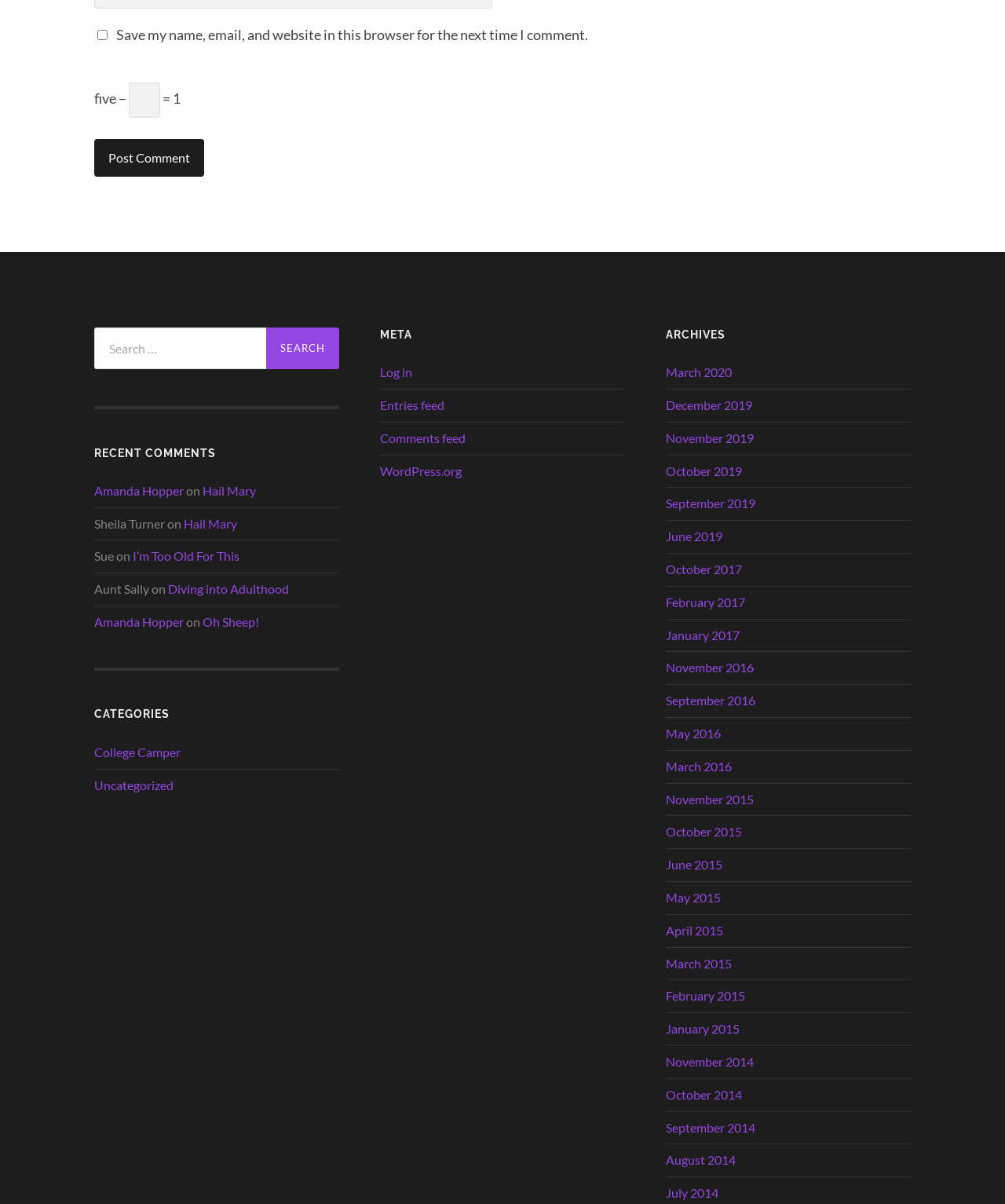Identify the bounding box of the HTML element described here: "name="submit" value="Post Comment"". Provide the coordinates as four float numbers between 0 and 1: [left, top, right, bottom].

[0.094, 0.115, 0.203, 0.147]